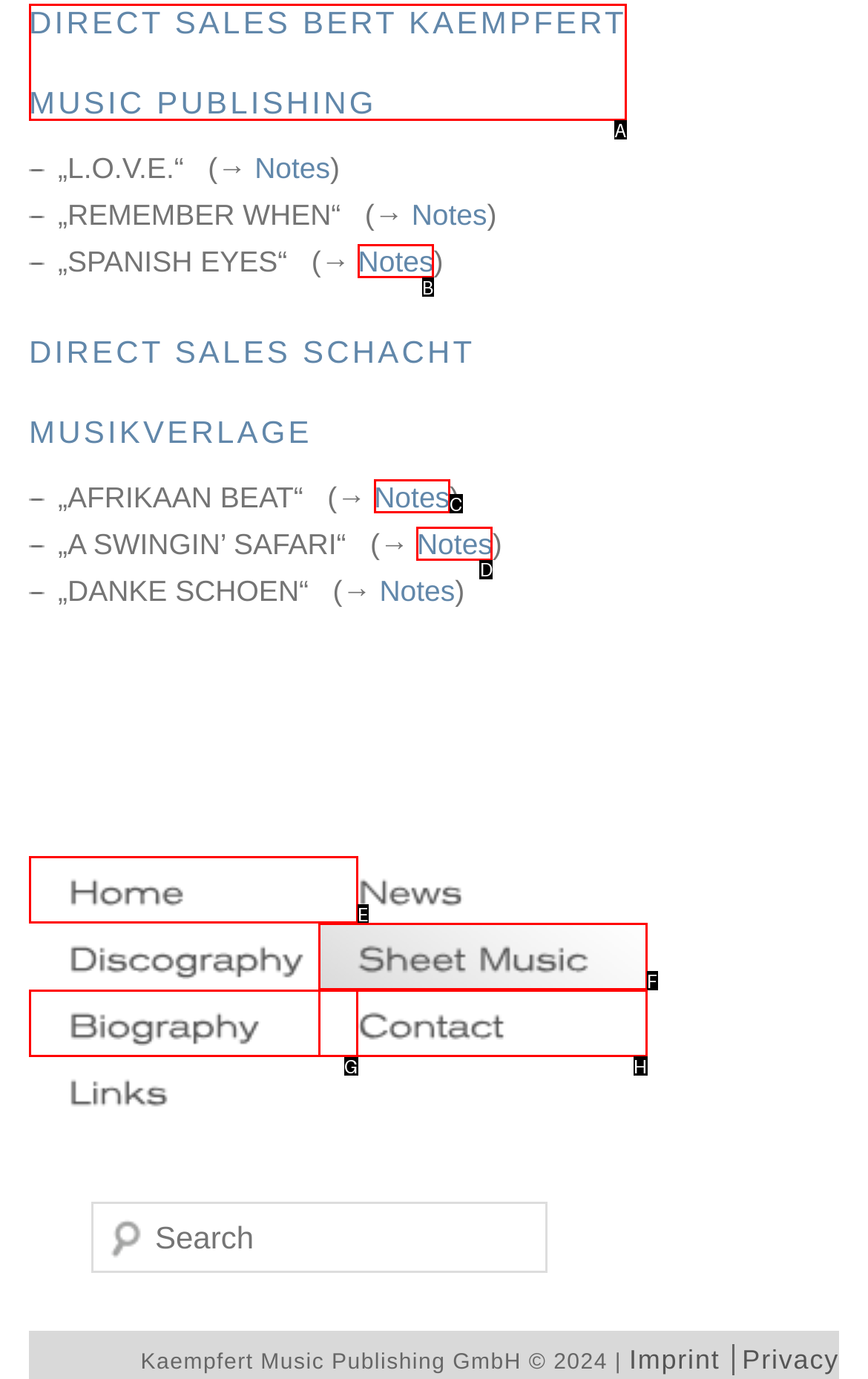Identify the matching UI element based on the description: Notes
Reply with the letter from the available choices.

D